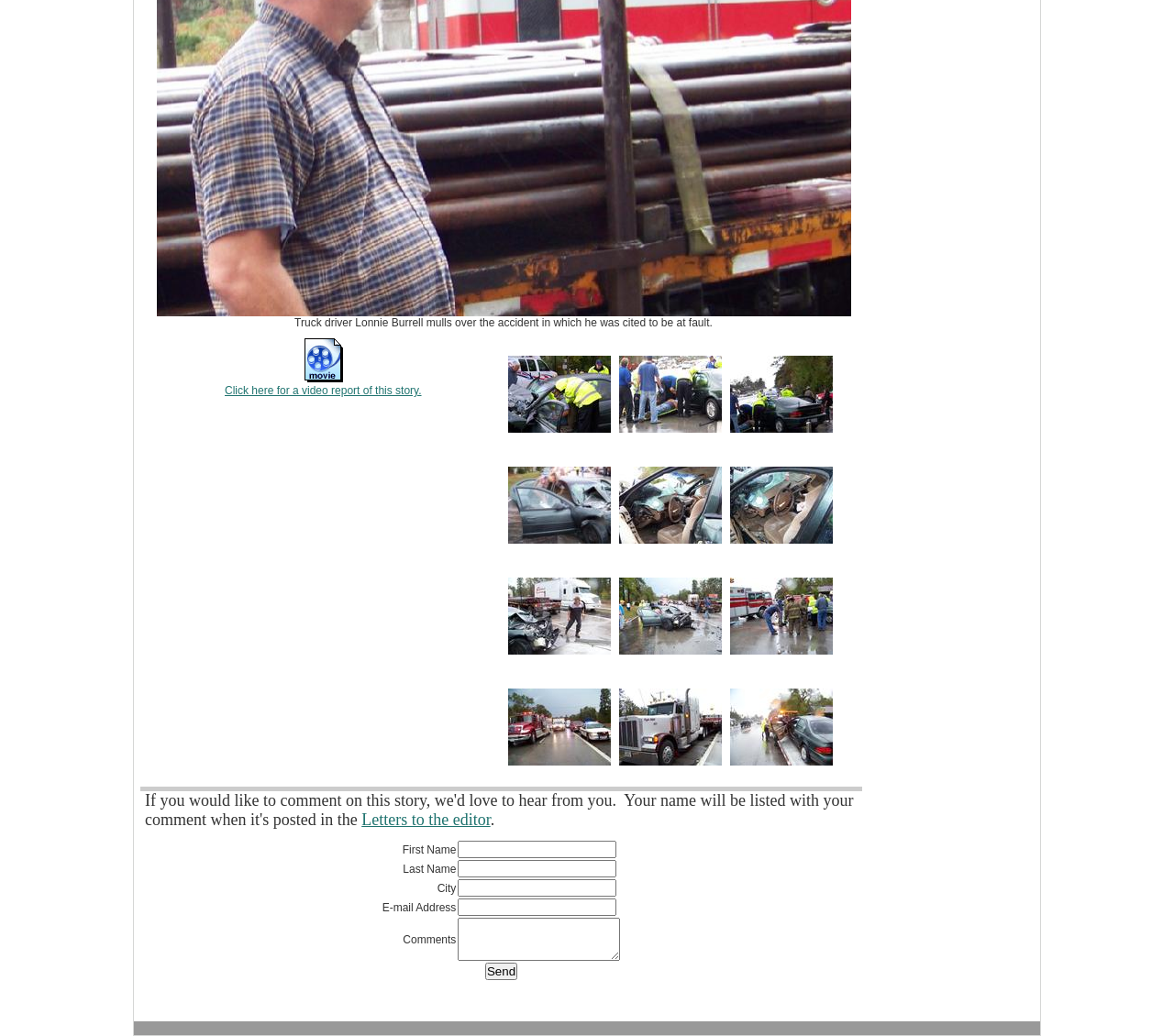Specify the bounding box coordinates for the region that must be clicked to perform the given instruction: "Click on the 'Letters to the editor' link".

[0.308, 0.787, 0.418, 0.799]